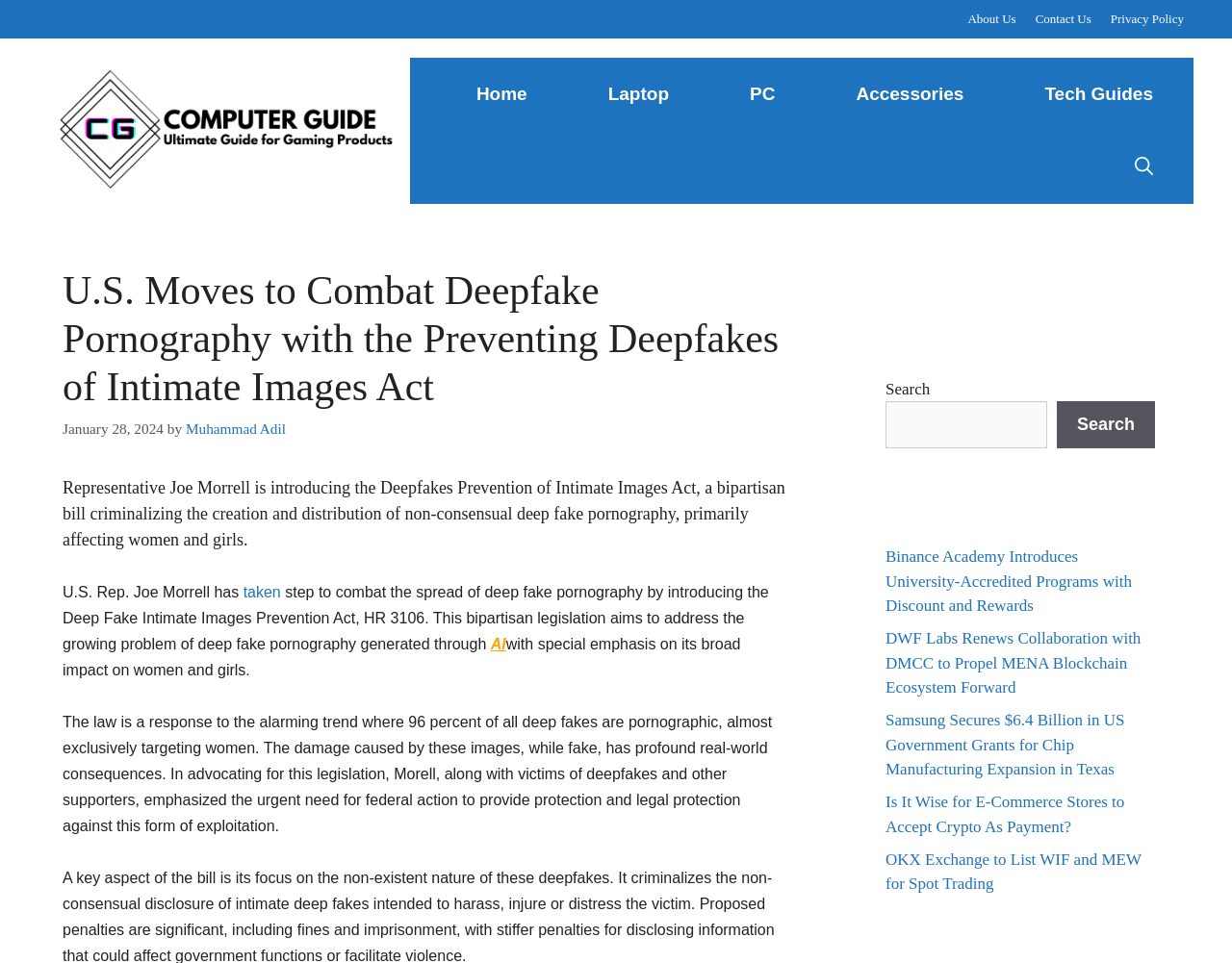Please identify the bounding box coordinates of the element's region that should be clicked to execute the following instruction: "Check the 'Binance Academy Introduces University-Accredited Programs with Discount and Rewards' news". The bounding box coordinates must be four float numbers between 0 and 1, i.e., [left, top, right, bottom].

[0.719, 0.568, 0.919, 0.638]